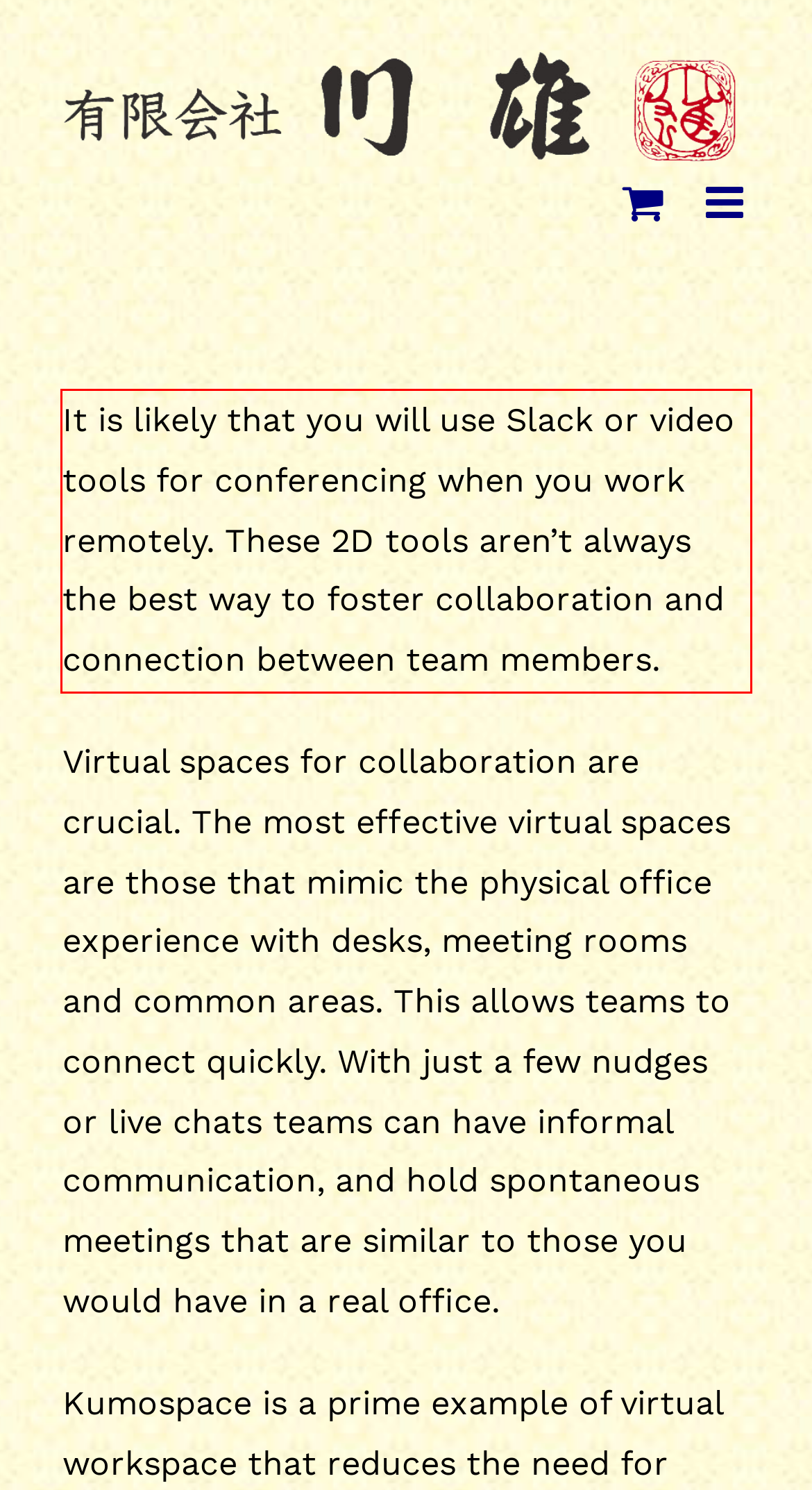You have a screenshot of a webpage with a UI element highlighted by a red bounding box. Use OCR to obtain the text within this highlighted area.

It is likely that you will use Slack or video tools for conferencing when you work remotely. These 2D tools aren’t always the best way to foster collaboration and connection between team members.